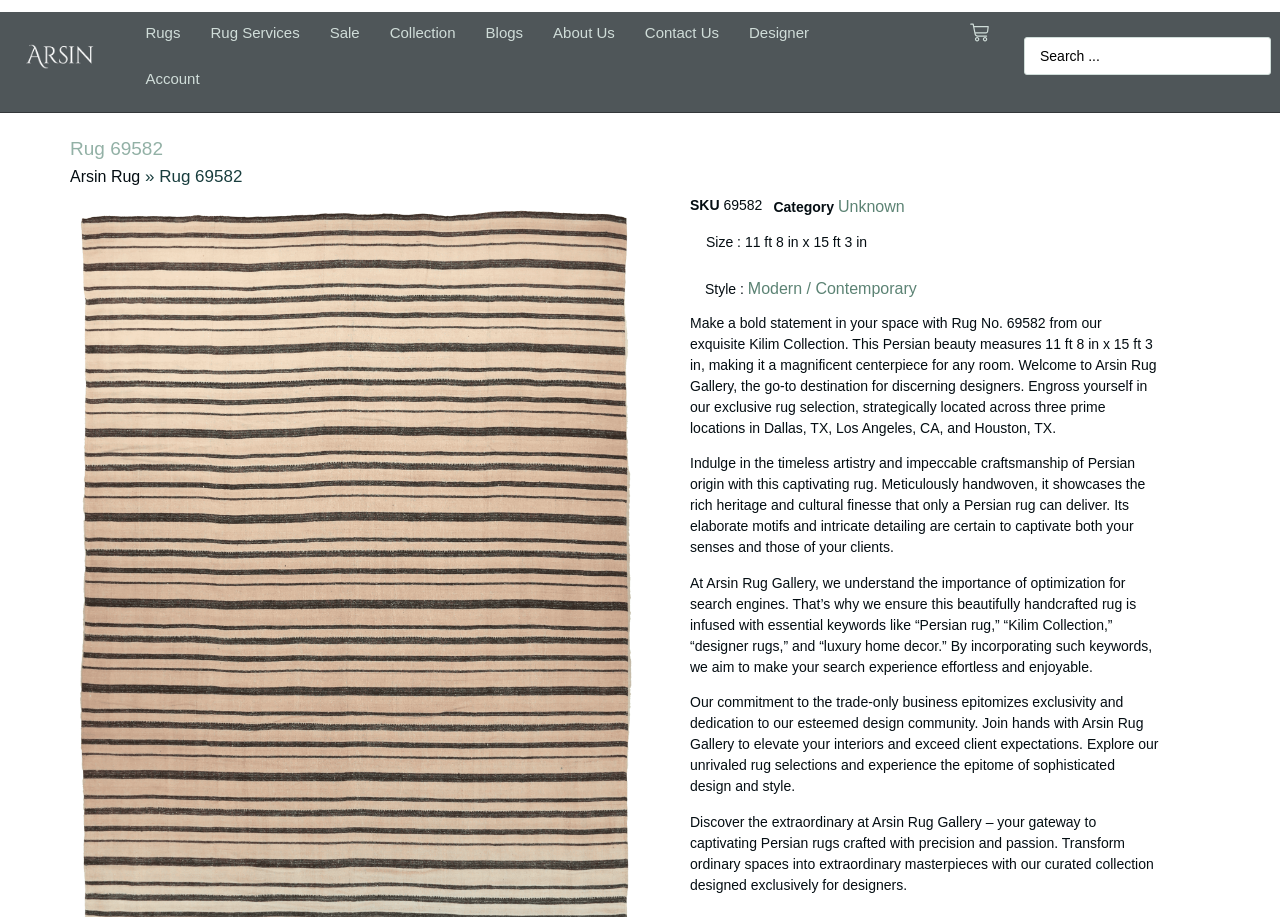What is the purpose of incorporating keywords in the rug's description?
Please provide a comprehensive answer to the question based on the webpage screenshot.

I found the answer by reading the static text element with the text 'At Arsin Rug Gallery, we understand the importance of optimization for search engines. That’s why we ensure this beautifully handcrafted rug is infused with essential keywords...' which is located in the middle of the webpage, explaining the purpose of incorporating keywords.